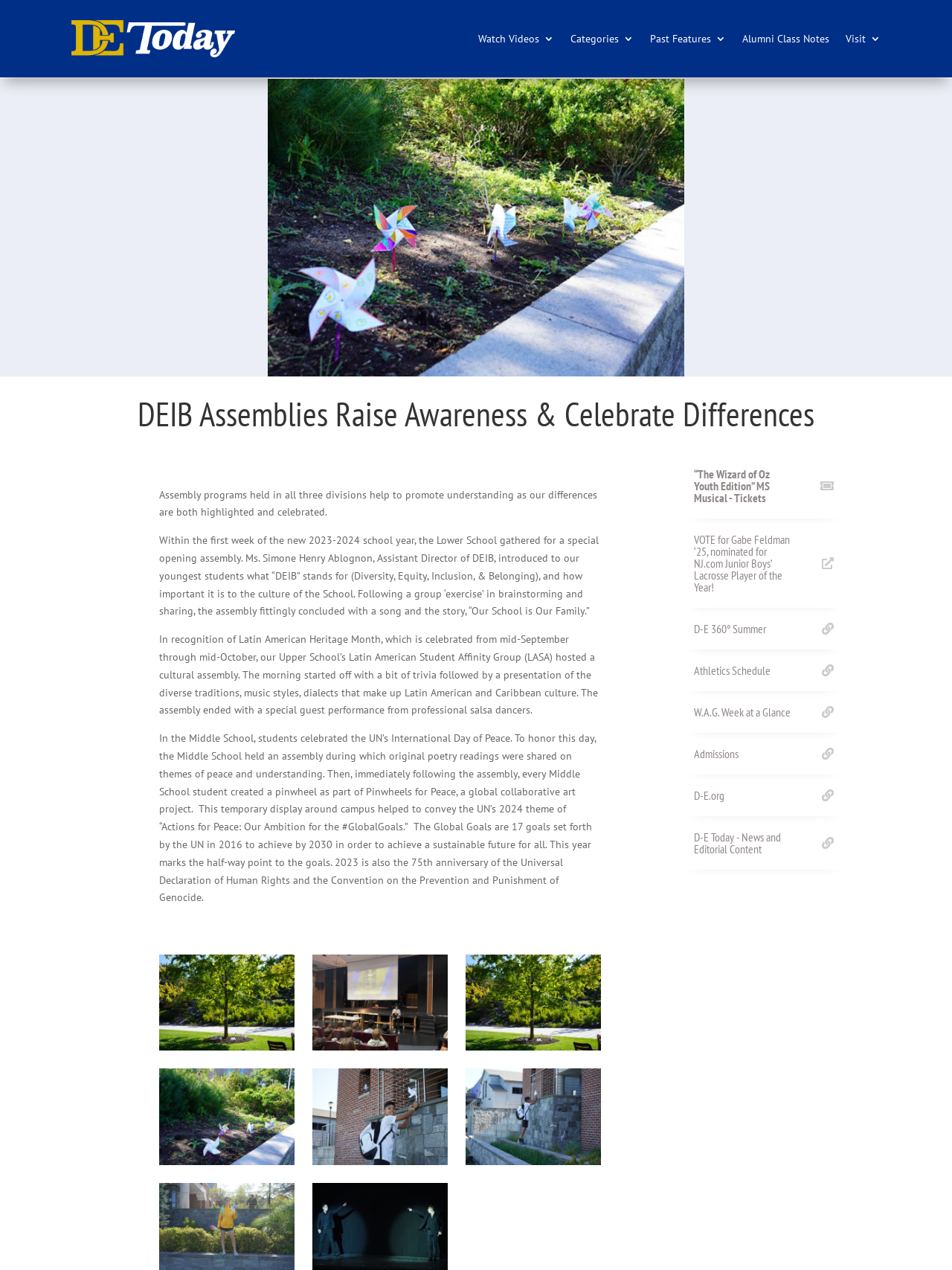Please pinpoint the bounding box coordinates for the region I should click to adhere to this instruction: "Check the D-E today news".

[0.729, 0.654, 0.876, 0.673]